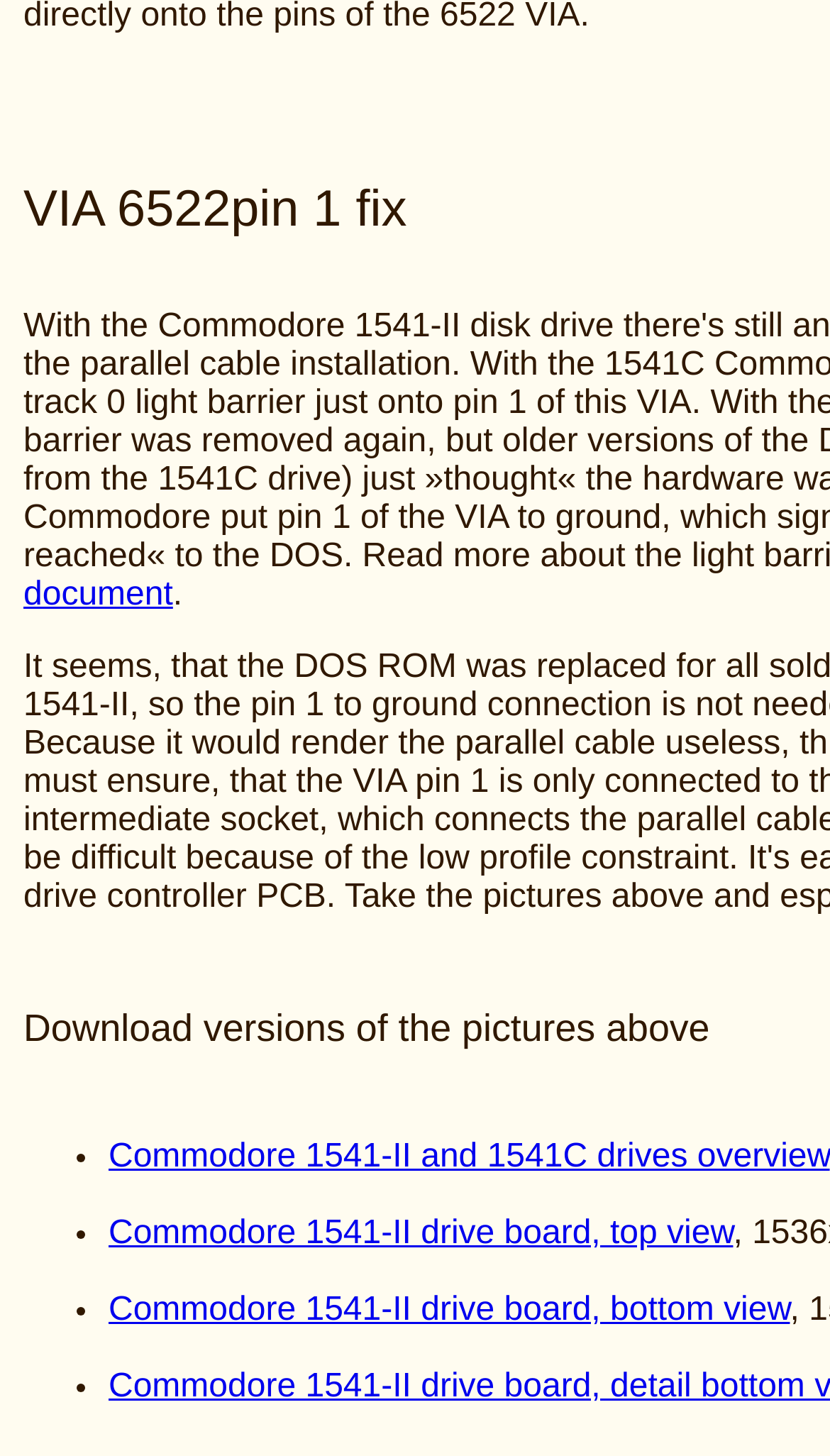What is the topic of the webpage?
Answer the question with a detailed explanation, including all necessary information.

The webpage appears to be about Commodore 1541, a type of computer drive, as indicated by the links and list markers on the page, which mention specific models and views of the drive.